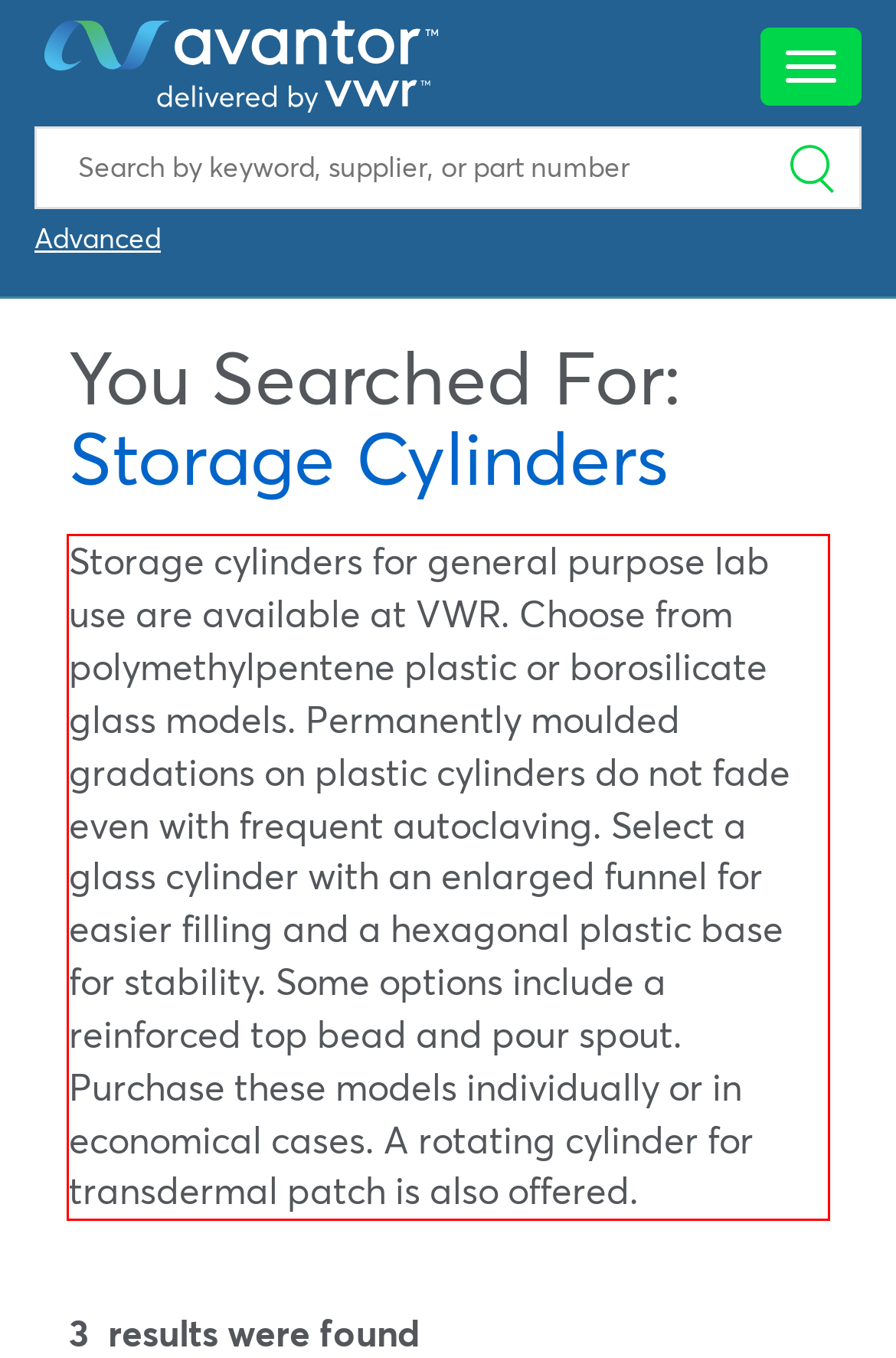Examine the screenshot of the webpage, locate the red bounding box, and generate the text contained within it.

Storage cylinders for general purpose lab use are available at VWR. Choose from polymethylpentene plastic or borosilicate glass models. Permanently moulded gradations on plastic cylinders do not fade even with frequent autoclaving. Select a glass cylinder with an enlarged funnel for easier filling and a hexagonal plastic base for stability. Some options include a reinforced top bead and pour spout. Purchase these models individually or in economical cases. A rotating cylinder for transdermal patch is also offered.